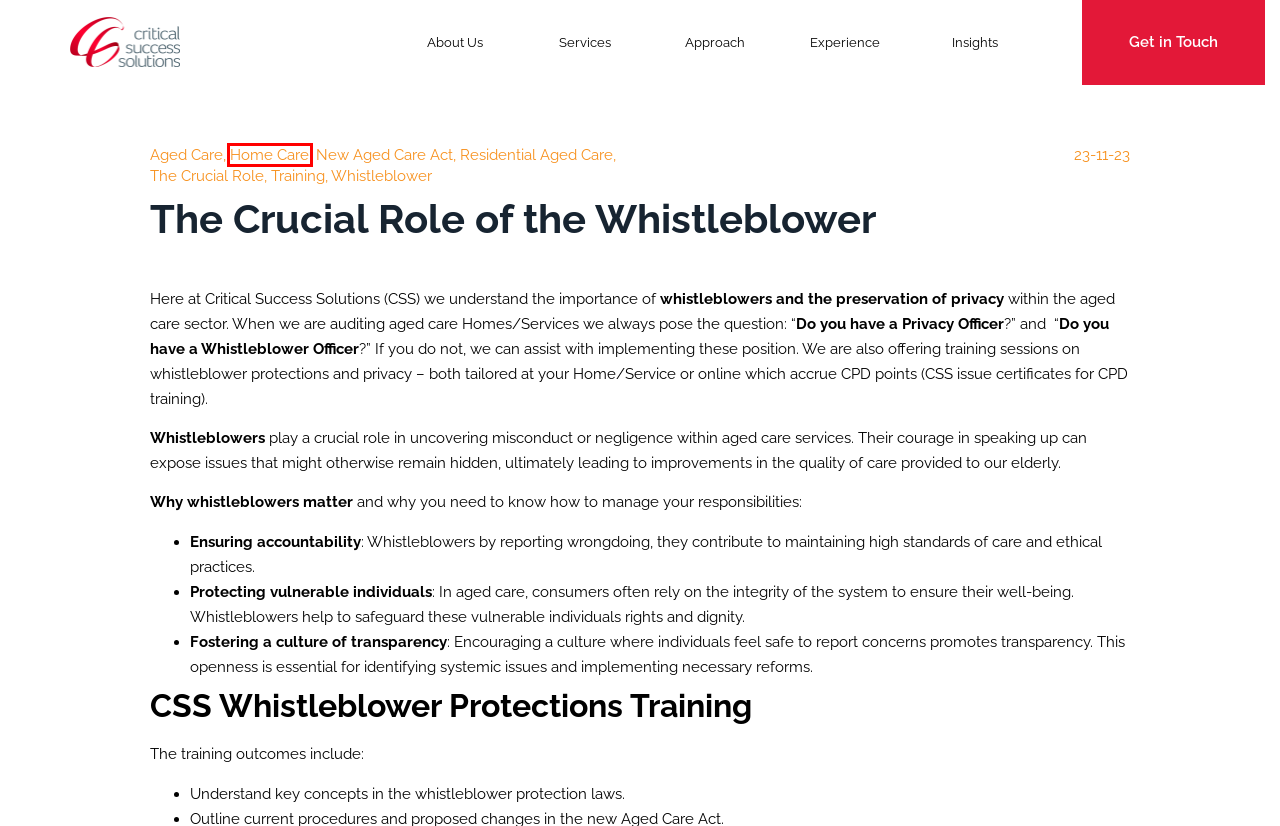Inspect the screenshot of a webpage with a red rectangle bounding box. Identify the webpage description that best corresponds to the new webpage after clicking the element inside the bounding box. Here are the candidates:
A. About Us – Critical Success Solutions
B. Contact – Critical Success Solutions
C. Aged Care – Critical Success Solutions
D. Whistleblower – Critical Success Solutions
E. Training – Critical Success Solutions
F. New Aged Care Act – Critical Success Solutions
G. Our Experience – Critical Success Solutions
H. Home Care – Critical Success Solutions

H